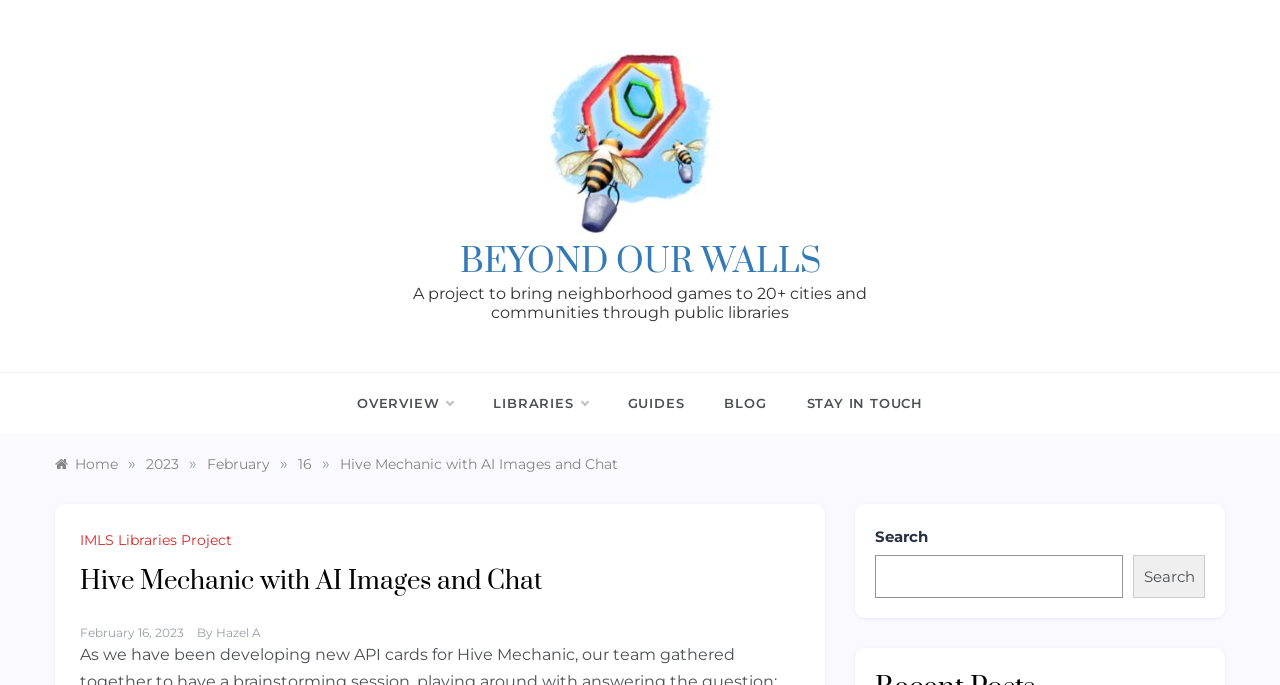What is the purpose of the search box?
Analyze the image and provide a thorough answer to the question.

The search box is located at the bottom of the page and has a label 'Search'. It is likely used to search for content within the website.